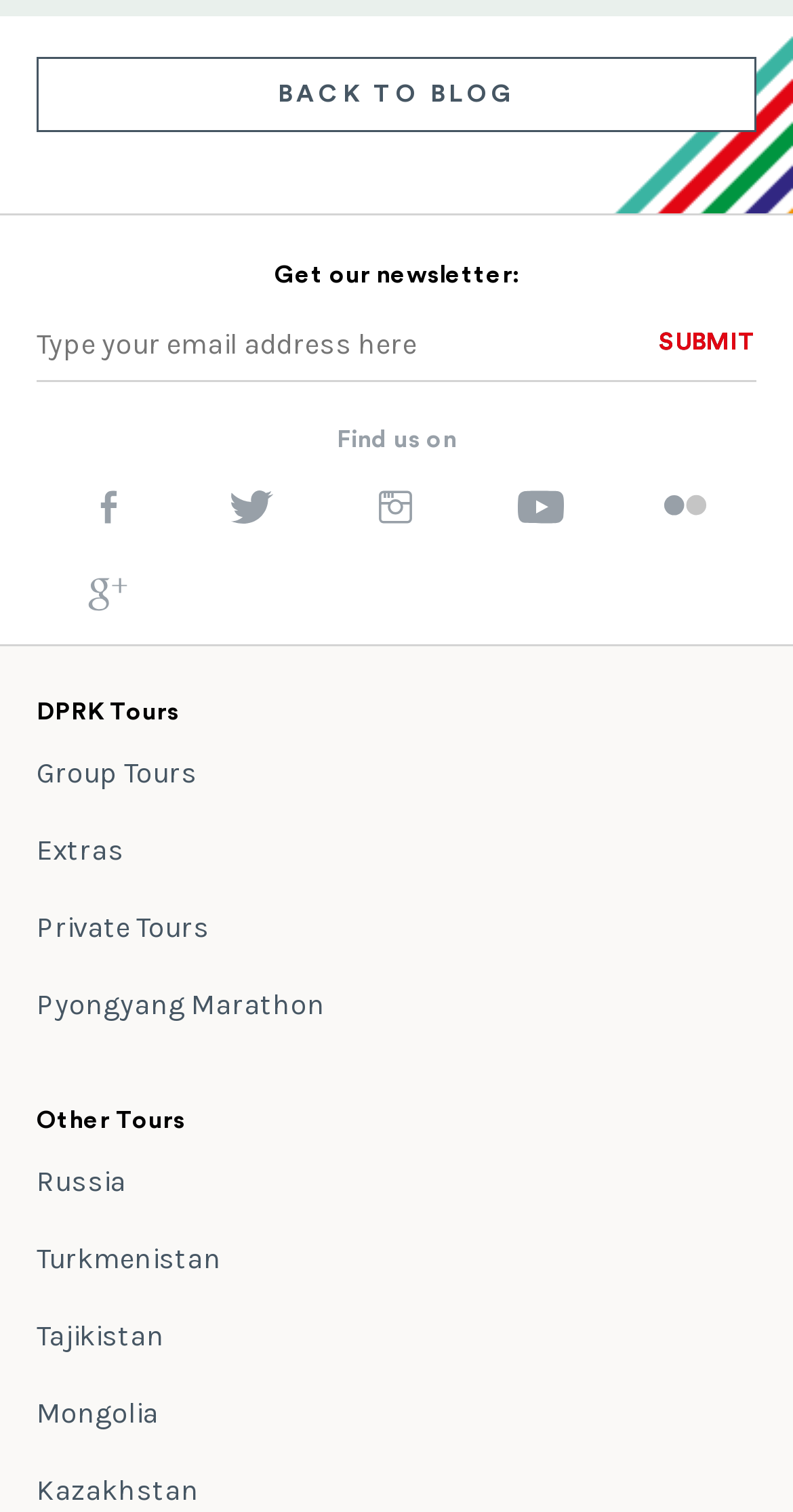Pinpoint the bounding box coordinates of the clickable element to carry out the following instruction: "Submit email address."

[0.818, 0.214, 0.967, 0.24]